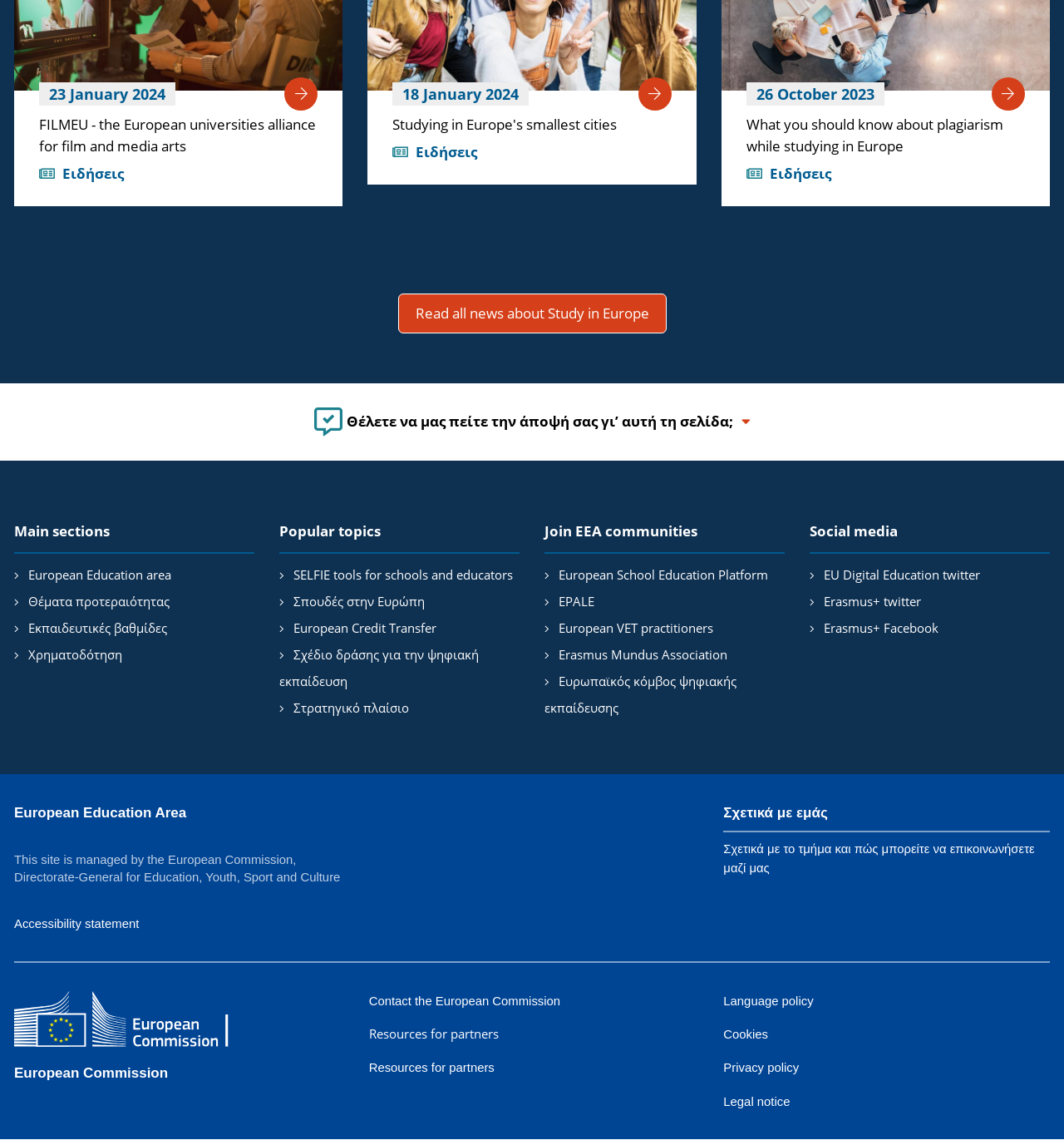Please specify the coordinates of the bounding box for the element that should be clicked to carry out this instruction: "Explore European Education area". The coordinates must be four float numbers between 0 and 1, formatted as [left, top, right, bottom].

[0.027, 0.496, 0.161, 0.511]